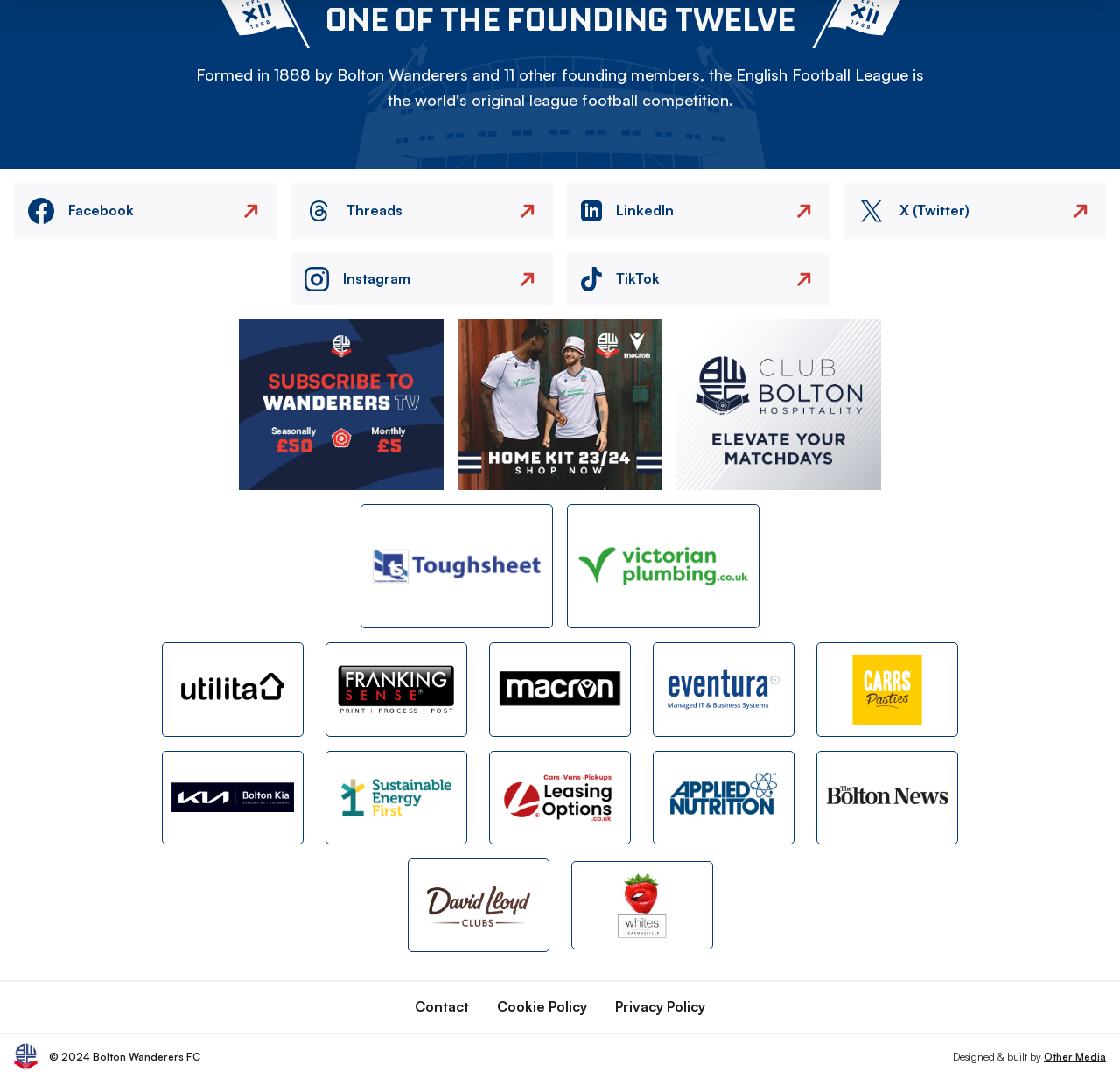What social media platforms are listed at the top?
Look at the image and answer with only one word or phrase.

Facebook, Threads, LinkedIn, Twitter, Instagram, TikTok